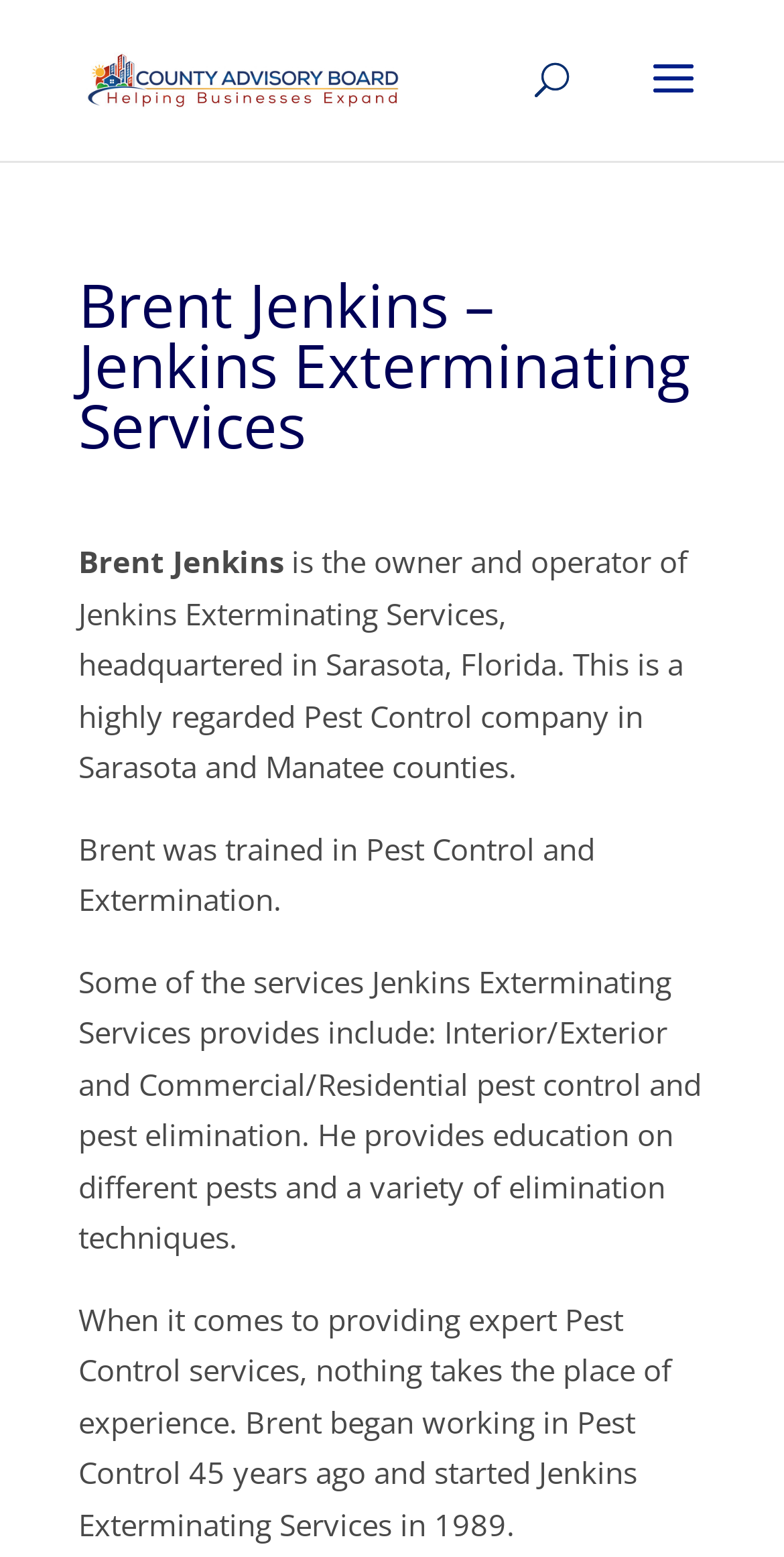For the following element description, predict the bounding box coordinates in the format (top-left x, top-left y, bottom-right x, bottom-right y). All values should be floating point numbers between 0 and 1. Description: alt="County Advisory Board"

[0.11, 0.036, 0.51, 0.062]